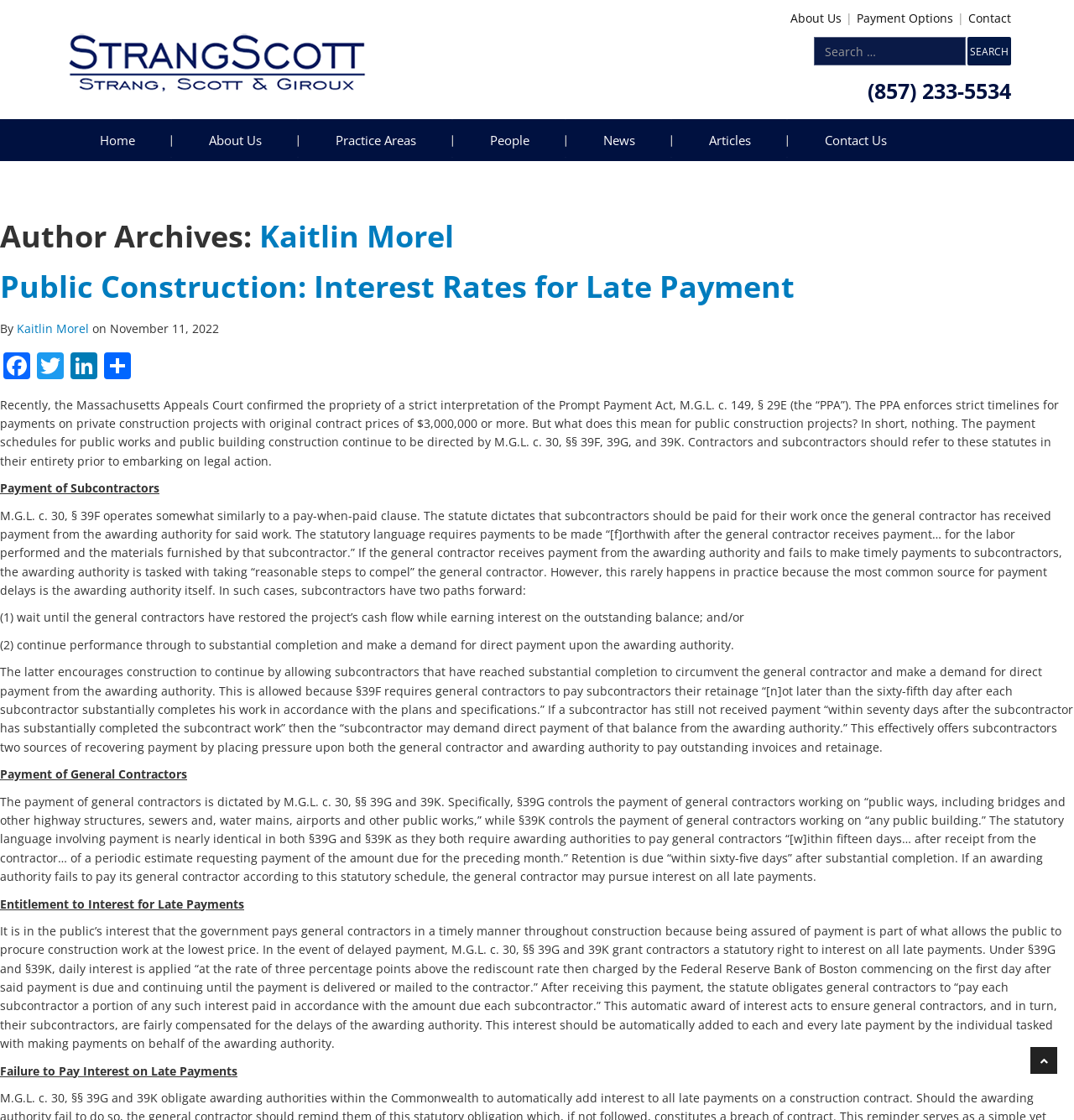Identify the bounding box coordinates of the element to click to follow this instruction: 'Contact the author'. Ensure the coordinates are four float values between 0 and 1, provided as [left, top, right, bottom].

[0.902, 0.009, 0.941, 0.023]